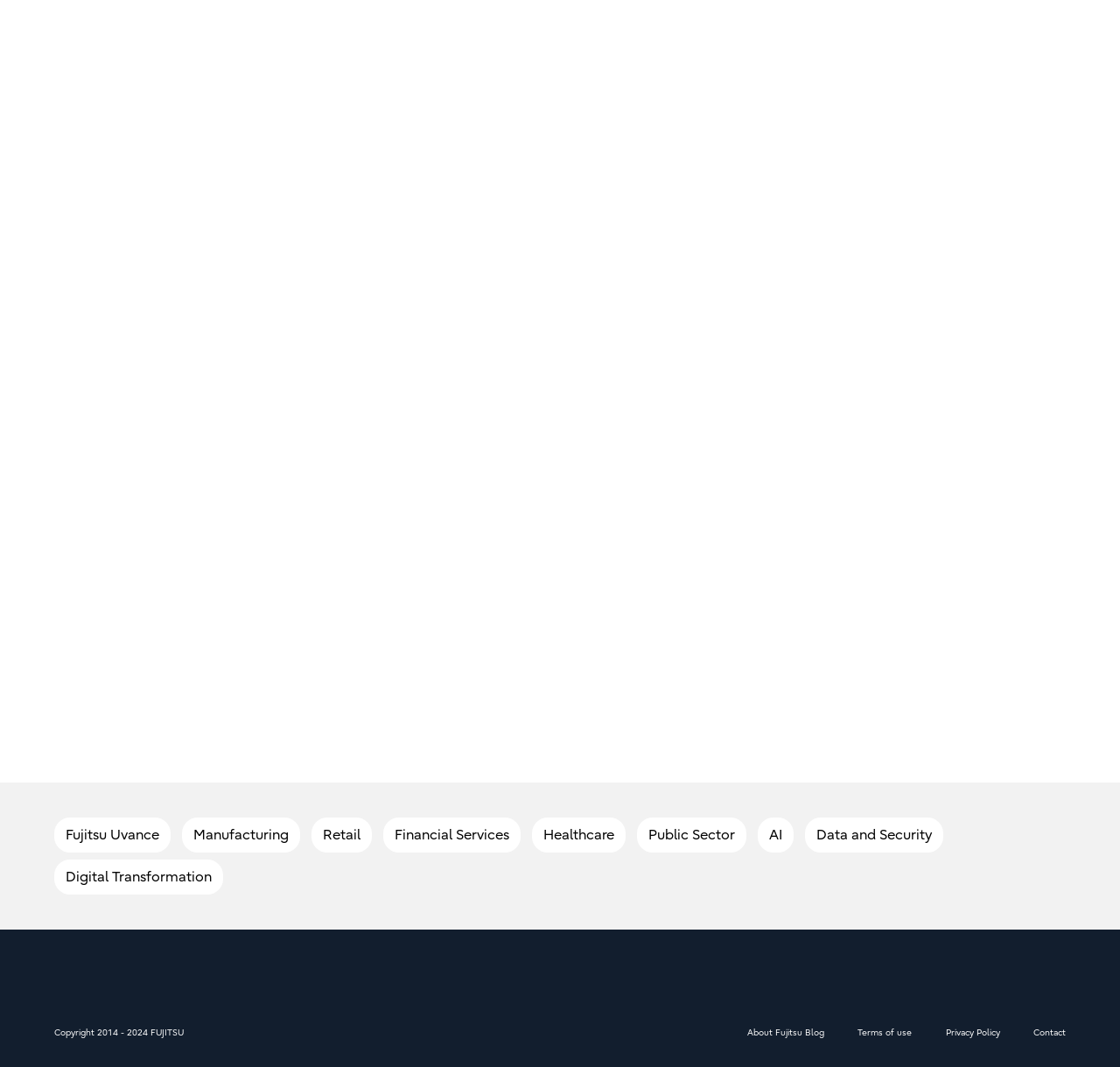Determine the bounding box coordinates of the area to click in order to meet this instruction: "Contact Fujitsu".

[0.922, 0.961, 0.951, 0.975]